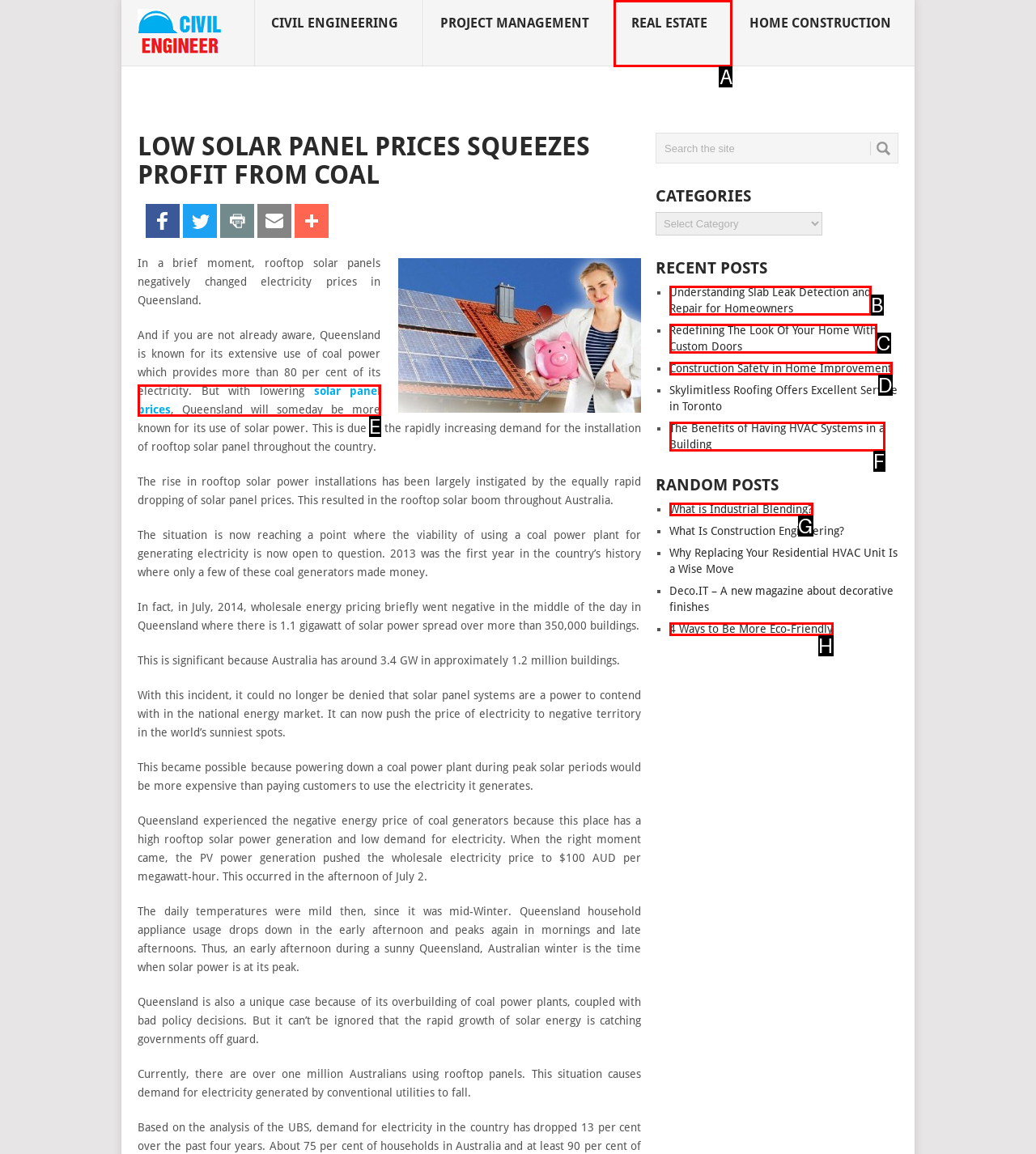Identify the letter of the option that best matches the following description: solar panel prices. Respond with the letter directly.

E